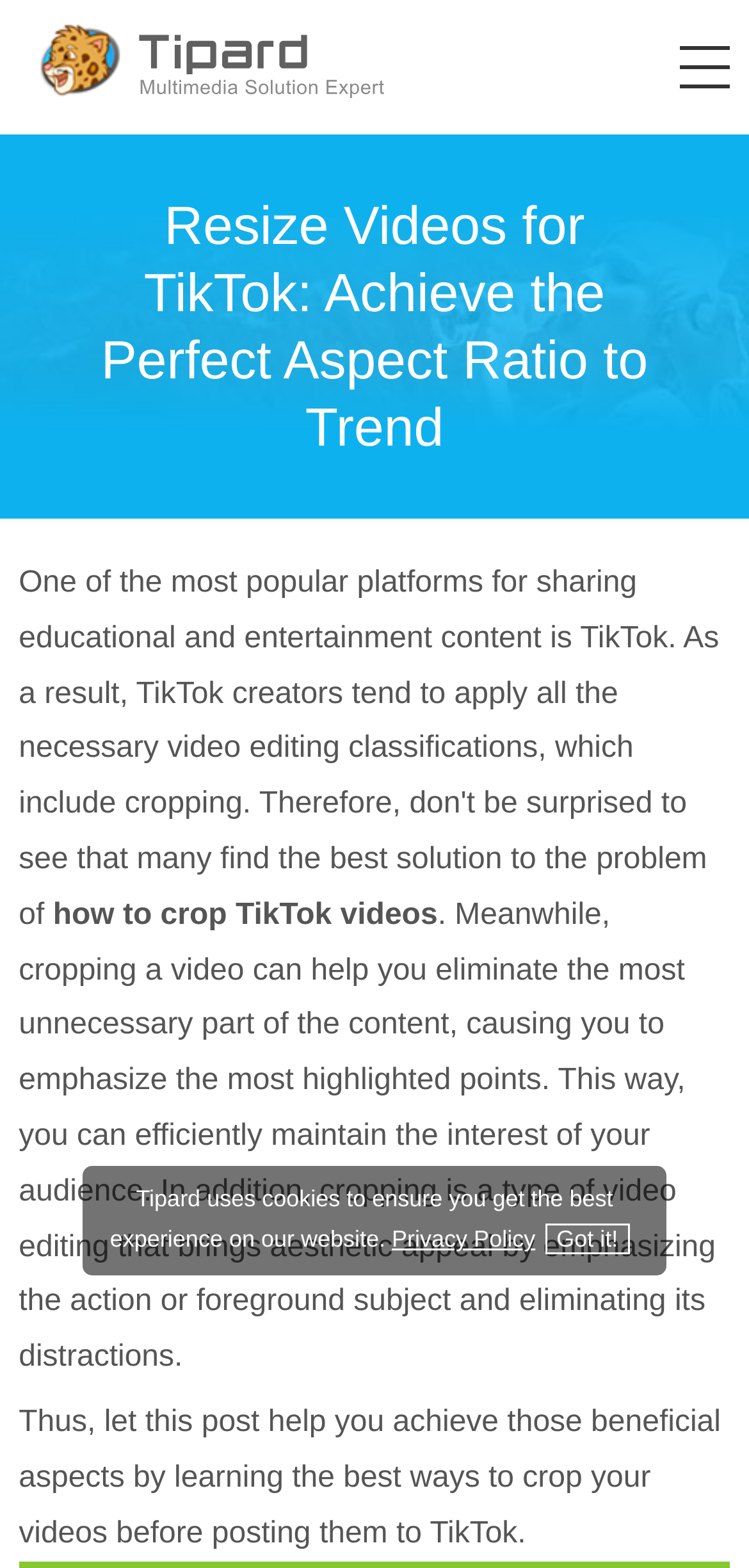Please provide the bounding box coordinate of the region that matches the element description: Privacy Policy. Coordinates should be in the format (top-left x, top-left y, bottom-right x, bottom-right y) and all values should be between 0 and 1.

[0.523, 0.782, 0.715, 0.799]